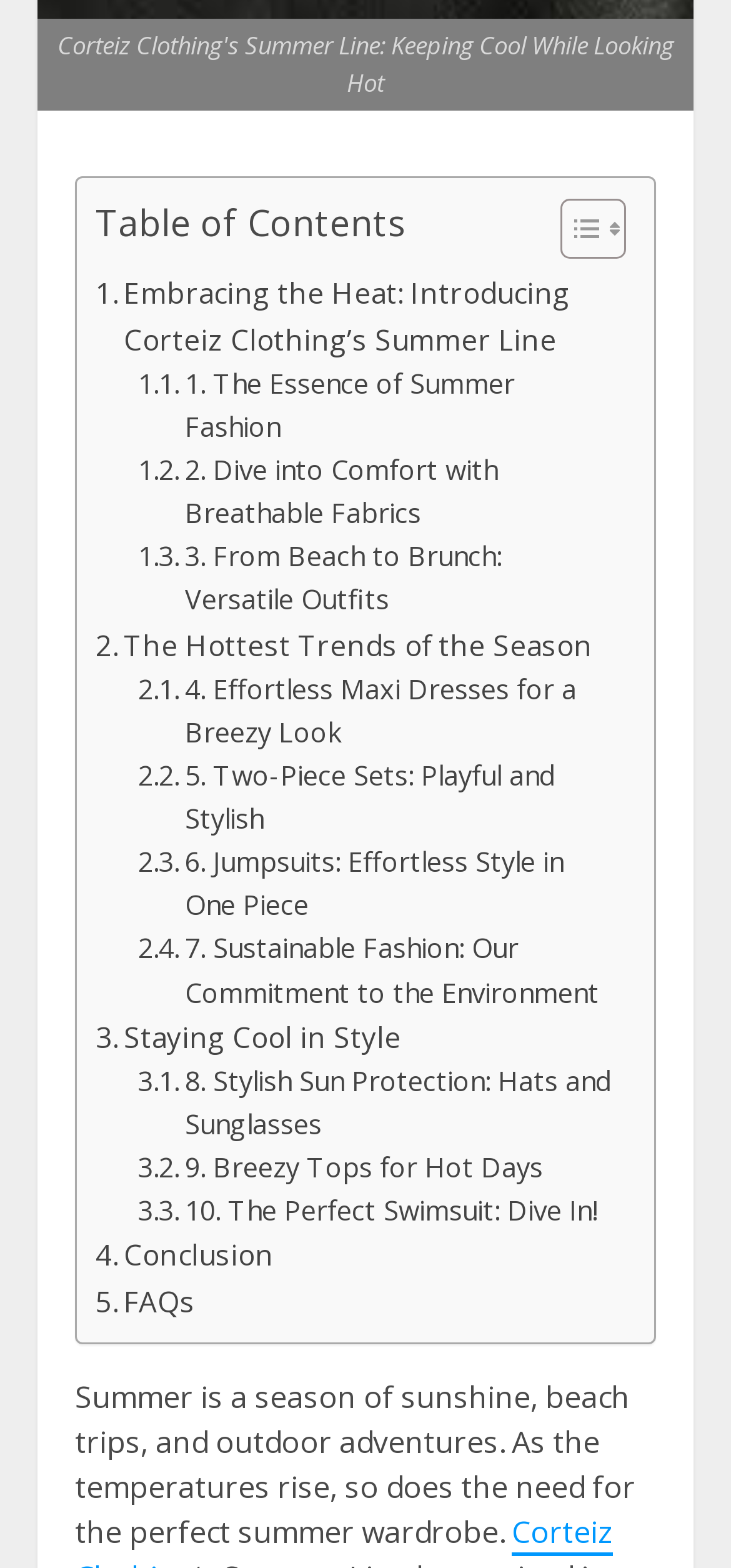Can you identify the bounding box coordinates of the clickable region needed to carry out this instruction: 'Learn about The Hottest Trends of the Season'? The coordinates should be four float numbers within the range of 0 to 1, stated as [left, top, right, bottom].

[0.131, 0.396, 0.81, 0.426]